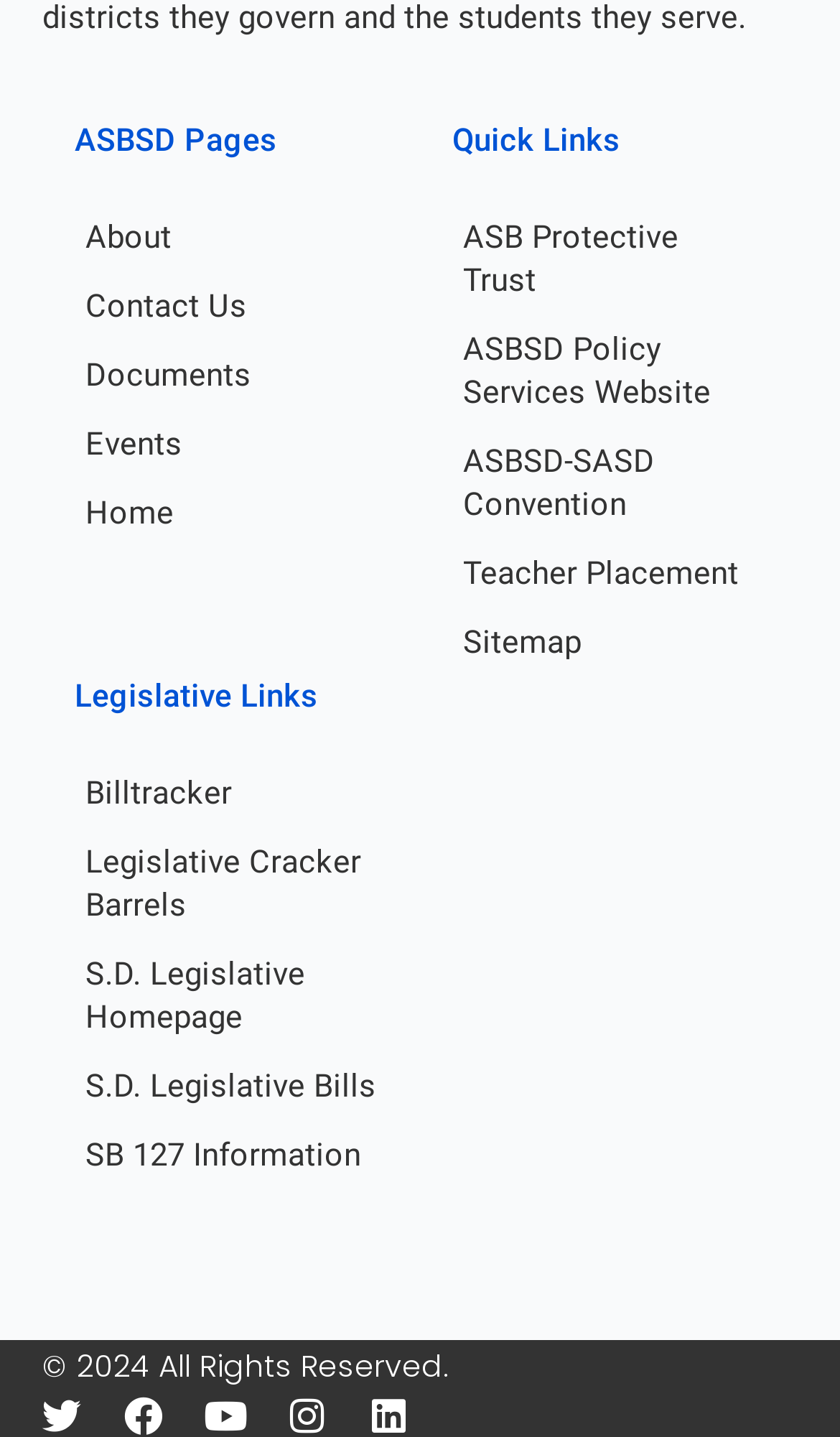Determine the bounding box coordinates for the UI element matching this description: "Contact Us".

[0.05, 0.189, 0.5, 0.237]